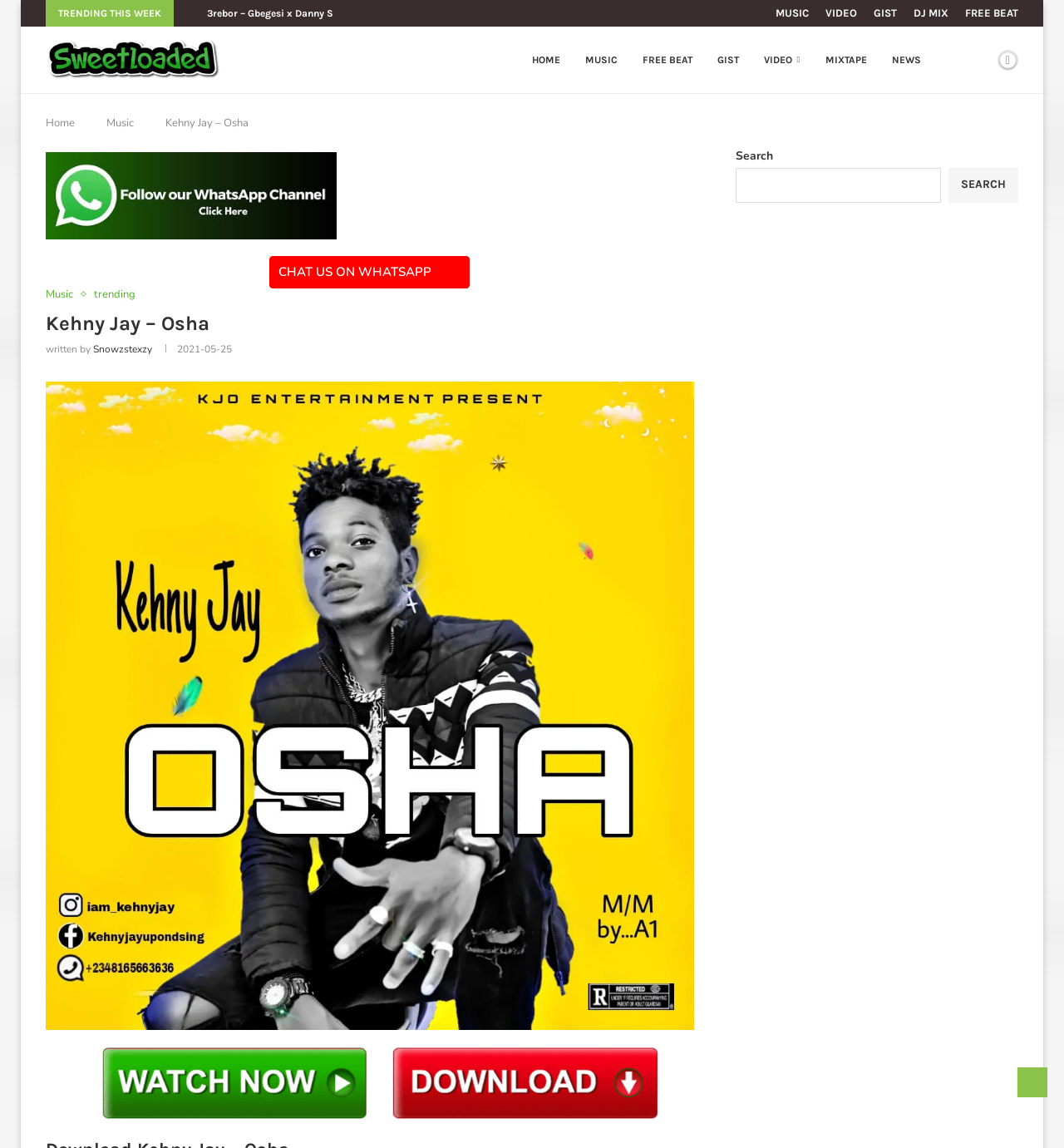Using the webpage screenshot and the element description Catalog, determine the bounding box coordinates. Specify the coordinates in the format (top-left x, top-left y, bottom-right x, bottom-right y) with values ranging from 0 to 1.

None